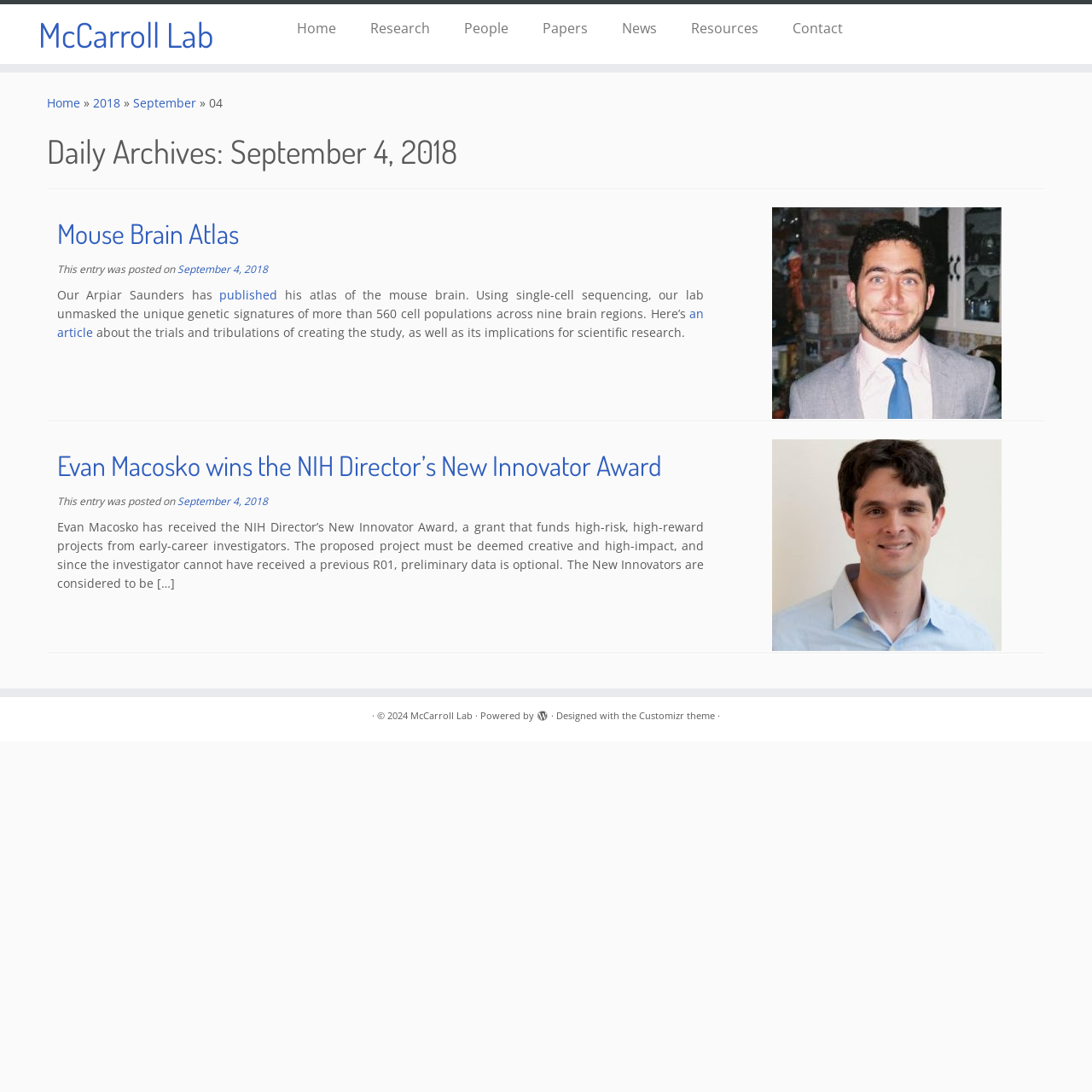Determine the bounding box coordinates of the region that needs to be clicked to achieve the task: "Read the 'Mouse Brain Atlas' article".

[0.052, 0.198, 0.645, 0.23]